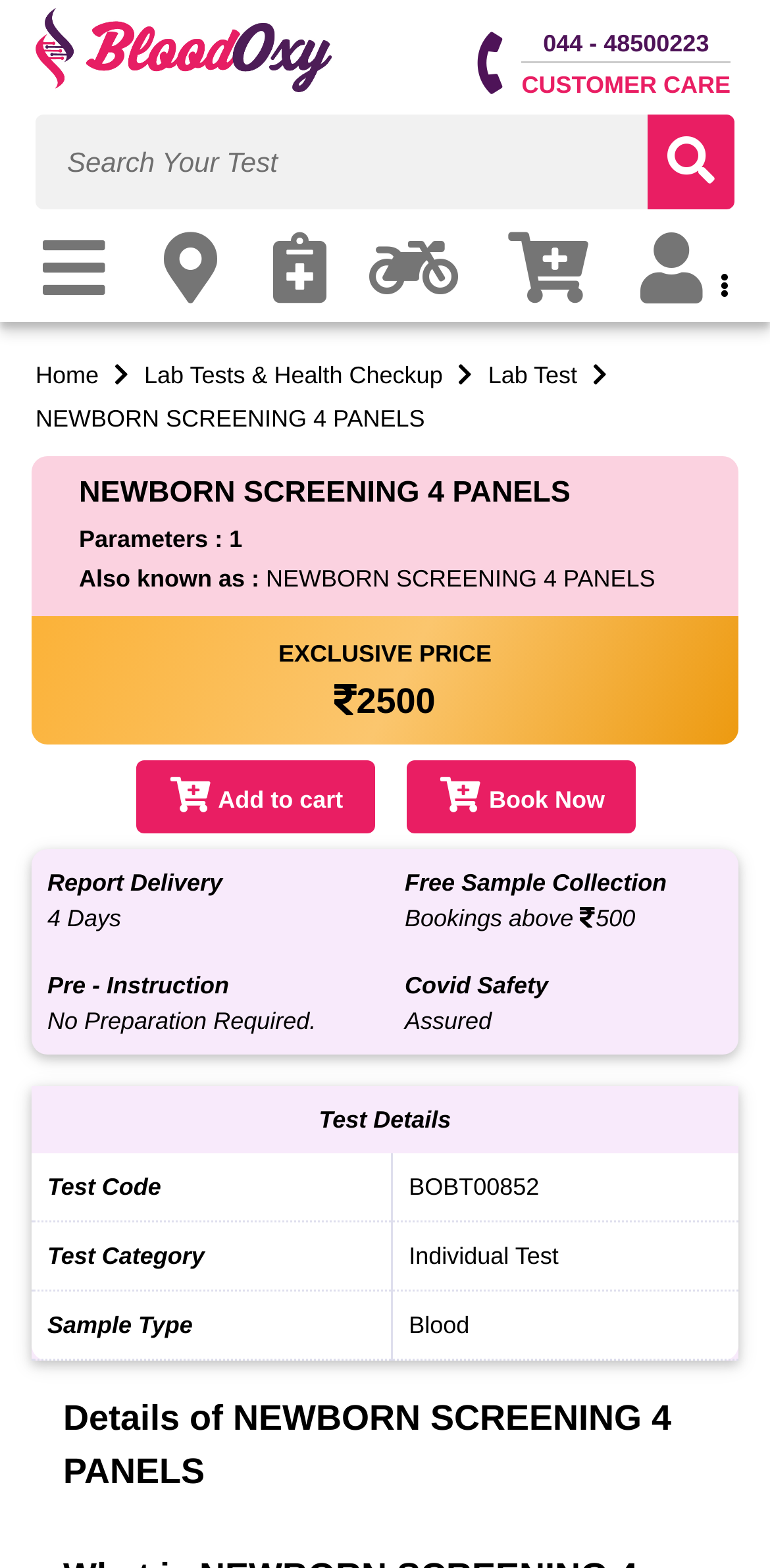Identify the bounding box coordinates of the element to click to follow this instruction: 'Add to cart for NEWBORN SCREENING 4 PANELS'. Ensure the coordinates are four float values between 0 and 1, provided as [left, top, right, bottom].

[0.177, 0.485, 0.487, 0.531]